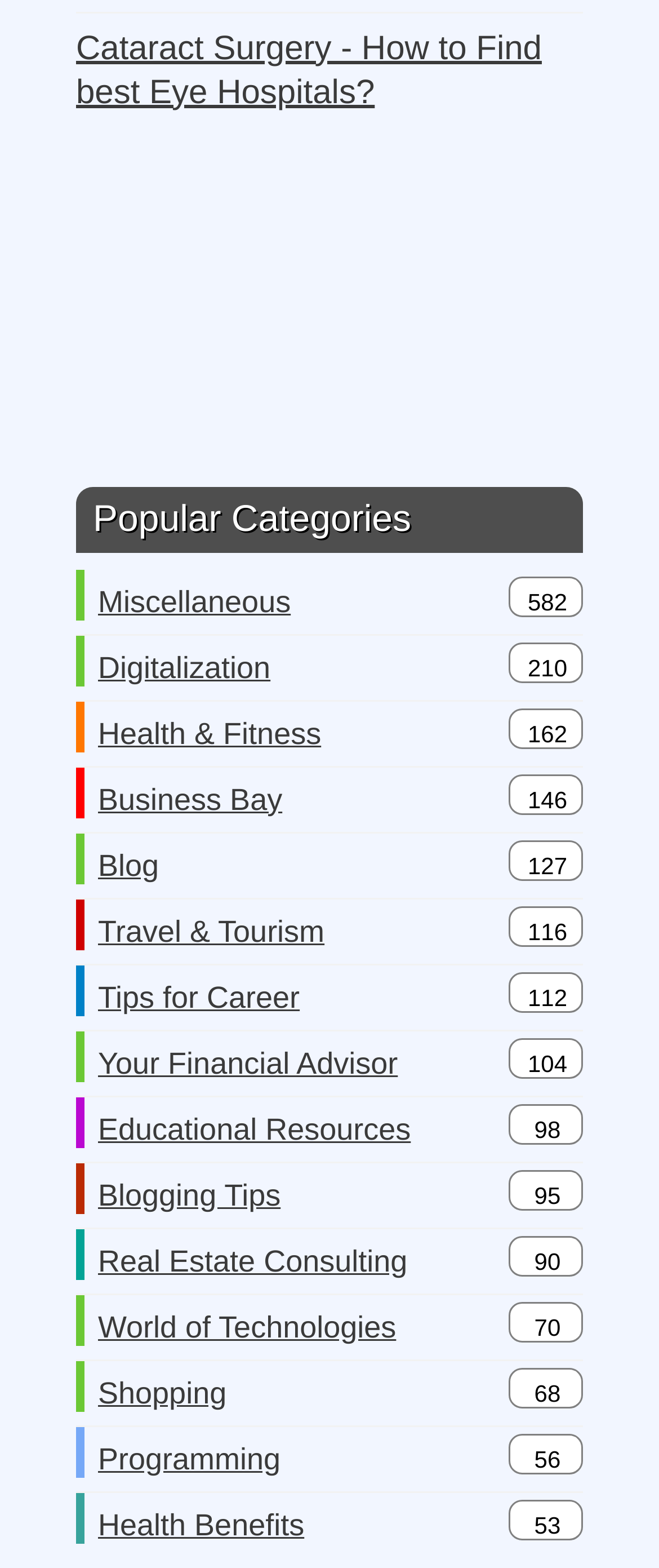Provide a one-word or short-phrase response to the question:
What is the category with the fewest links?

Programming